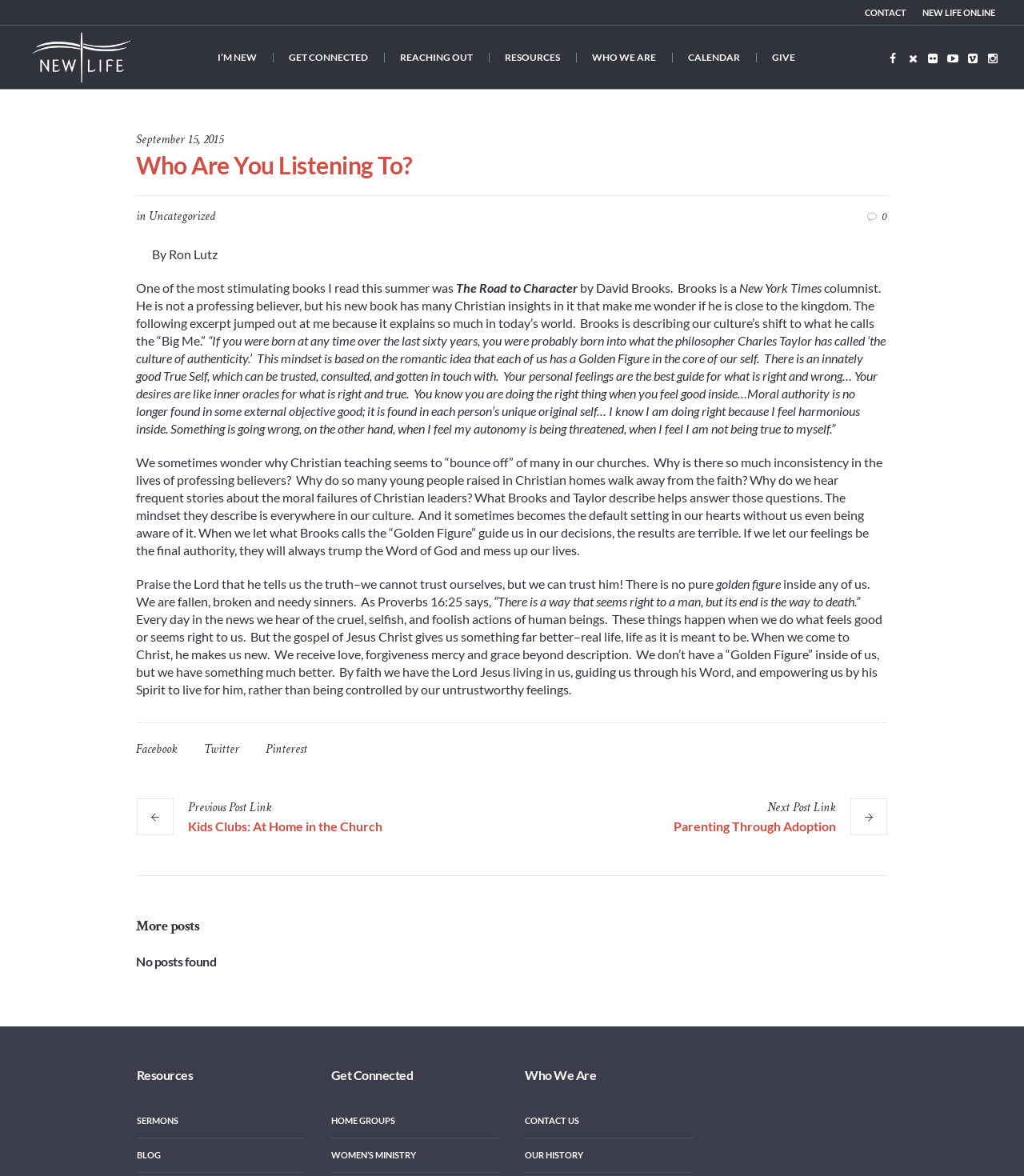Locate the bounding box coordinates of the clickable part needed for the task: "Visit the 'NEW LIFE ONLINE' page".

[0.893, 0.0, 0.98, 0.021]